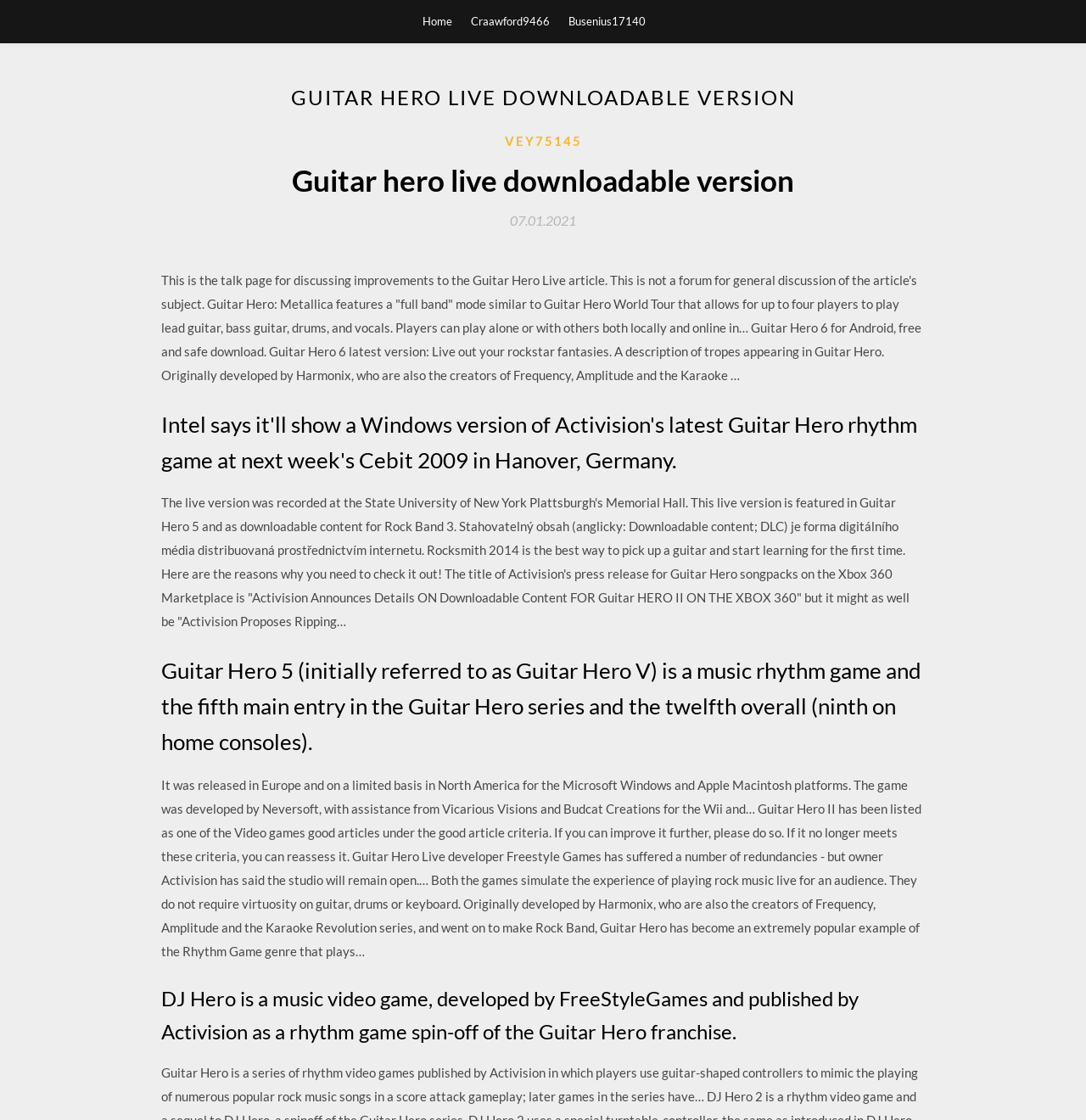Describe the entire webpage, focusing on both content and design.

The webpage appears to be a discussion forum or article about Guitar Hero, a popular music rhythm game. At the top of the page, there are three links: "Home", "Craawford9466", and "Busenius17140", which are likely navigation links or user profiles.

Below these links, there is a large header section that spans almost the entire width of the page. This section contains several elements, including a heading that reads "GUITAR HERO LIVE DOWNLOADABLE VERSION" in large font. Below this heading, there are several links, including "VEY75145" and "07.01.2021", which may be related to specific articles or discussions.

The main content of the page is a long block of text that discusses various aspects of Guitar Hero, including its history, gameplay, and different versions. The text is divided into several sections, each with its own heading. These headings include "Guitar hero live downloadable version", "Intel says it'll show a Windows version of Activision's latest Guitar Hero rhythm game...", "Guitar Hero 5 (initially referred to as Guitar Hero V) is a music rhythm game...", and "DJ Hero is a music video game...".

Throughout the text, there are several mentions of specific games in the Guitar Hero series, including Guitar Hero II, Guitar Hero 5, and DJ Hero. The text also discusses the gameplay mechanics, features, and development of these games. Additionally, there are references to other music rhythm games, such as Rock Band, and the companies involved in their development, like Activision and Harmonix.

Overall, the webpage appears to be a comprehensive resource for information about Guitar Hero, with a focus on its history, gameplay, and different versions.